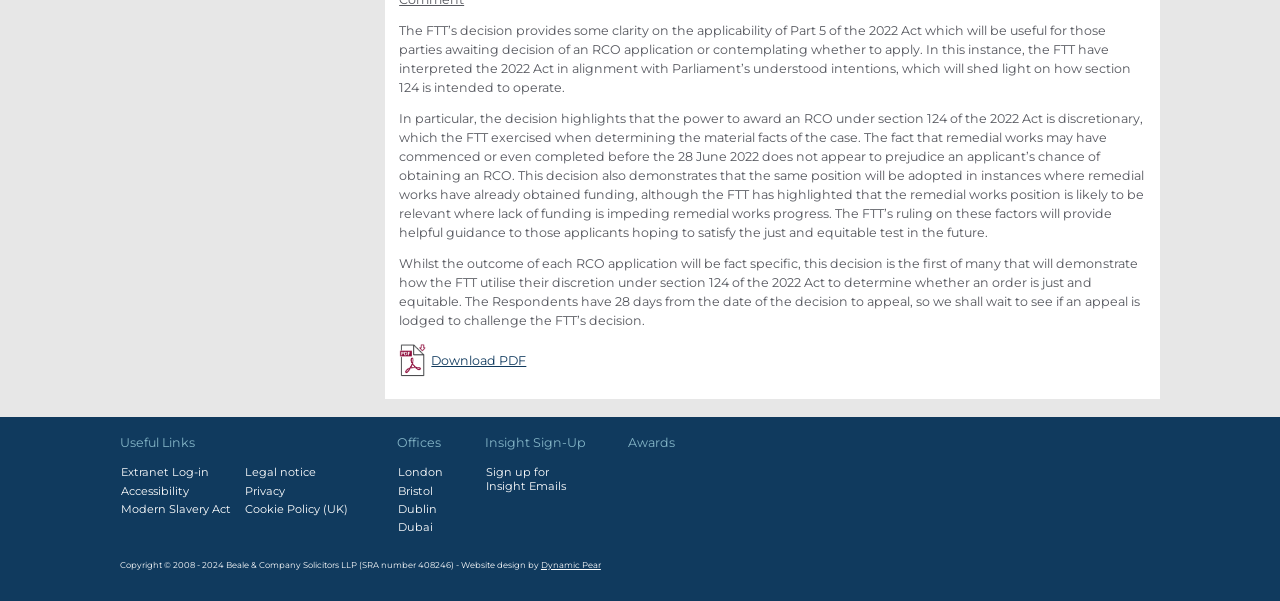Please locate the bounding box coordinates of the element's region that needs to be clicked to follow the instruction: "Sign up for Insight Emails". The bounding box coordinates should be provided as four float numbers between 0 and 1, i.e., [left, top, right, bottom].

[0.379, 0.774, 0.442, 0.821]